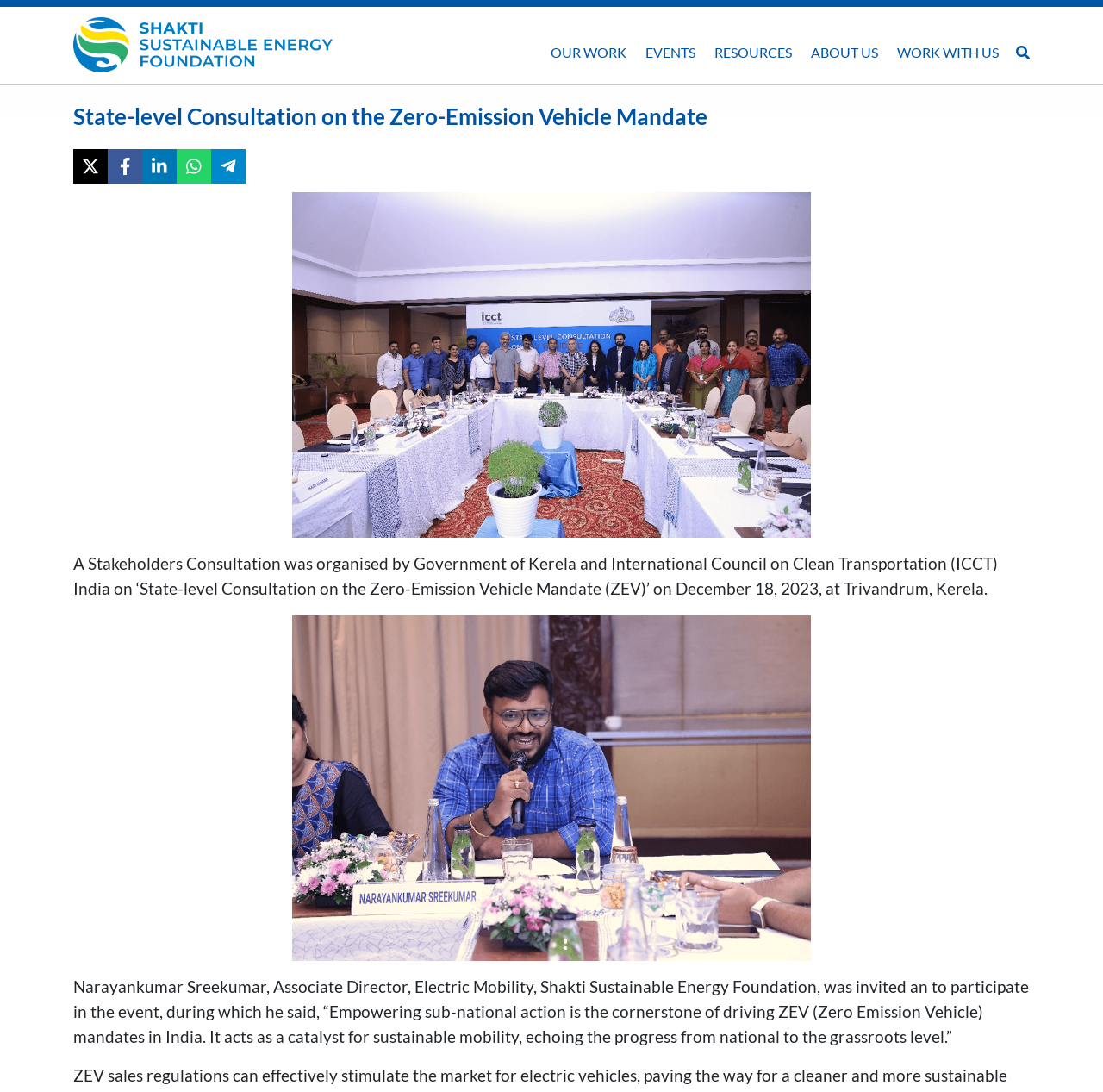Identify the title of the webpage and provide its text content.

State-level Consultation on the Zero-Emission Vehicle Mandate